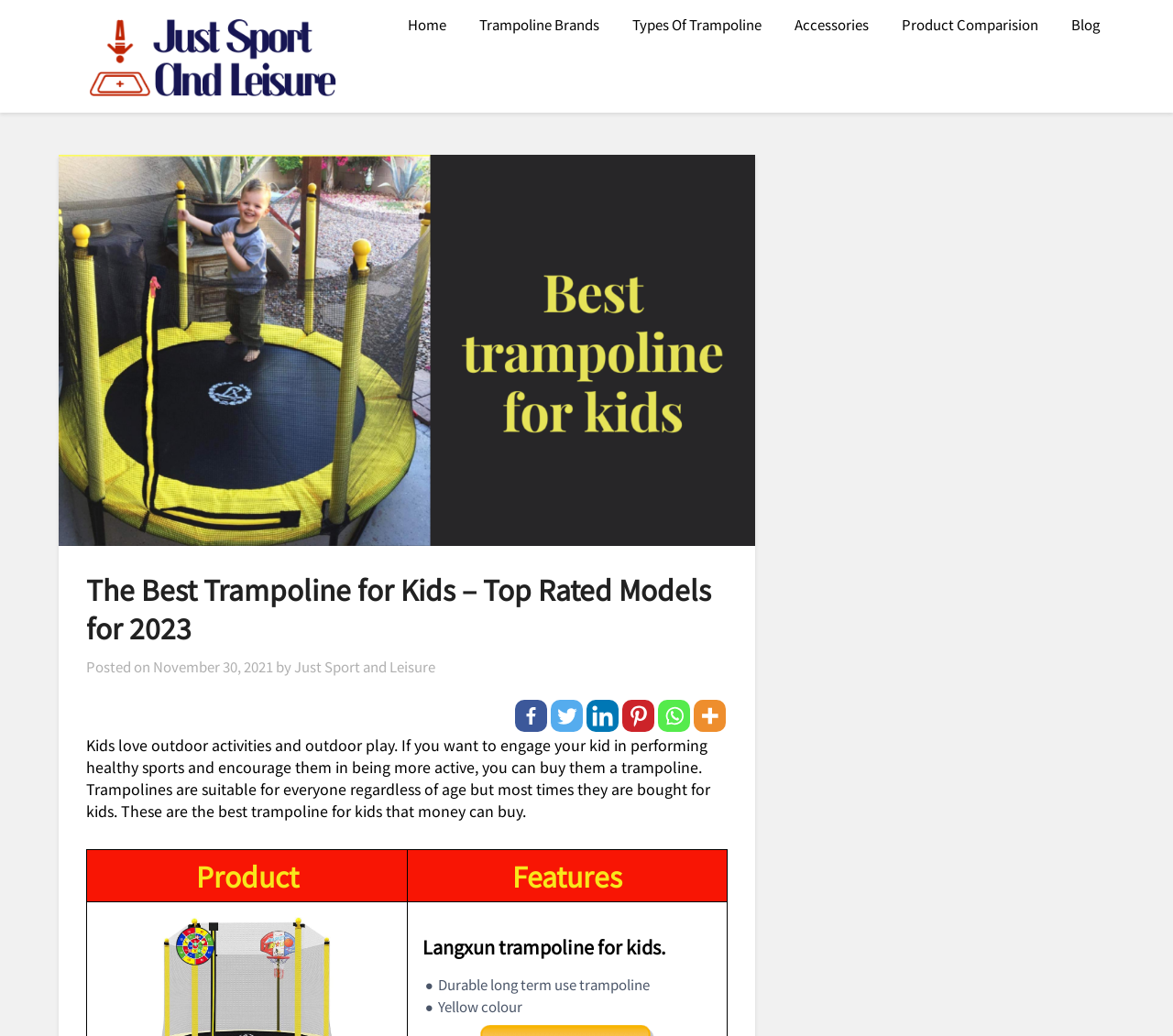Use the details in the image to answer the question thoroughly: 
How many columns are there in the table?

There is a table at the bottom of the webpage with two columns, labeled 'Product' and 'Features'.